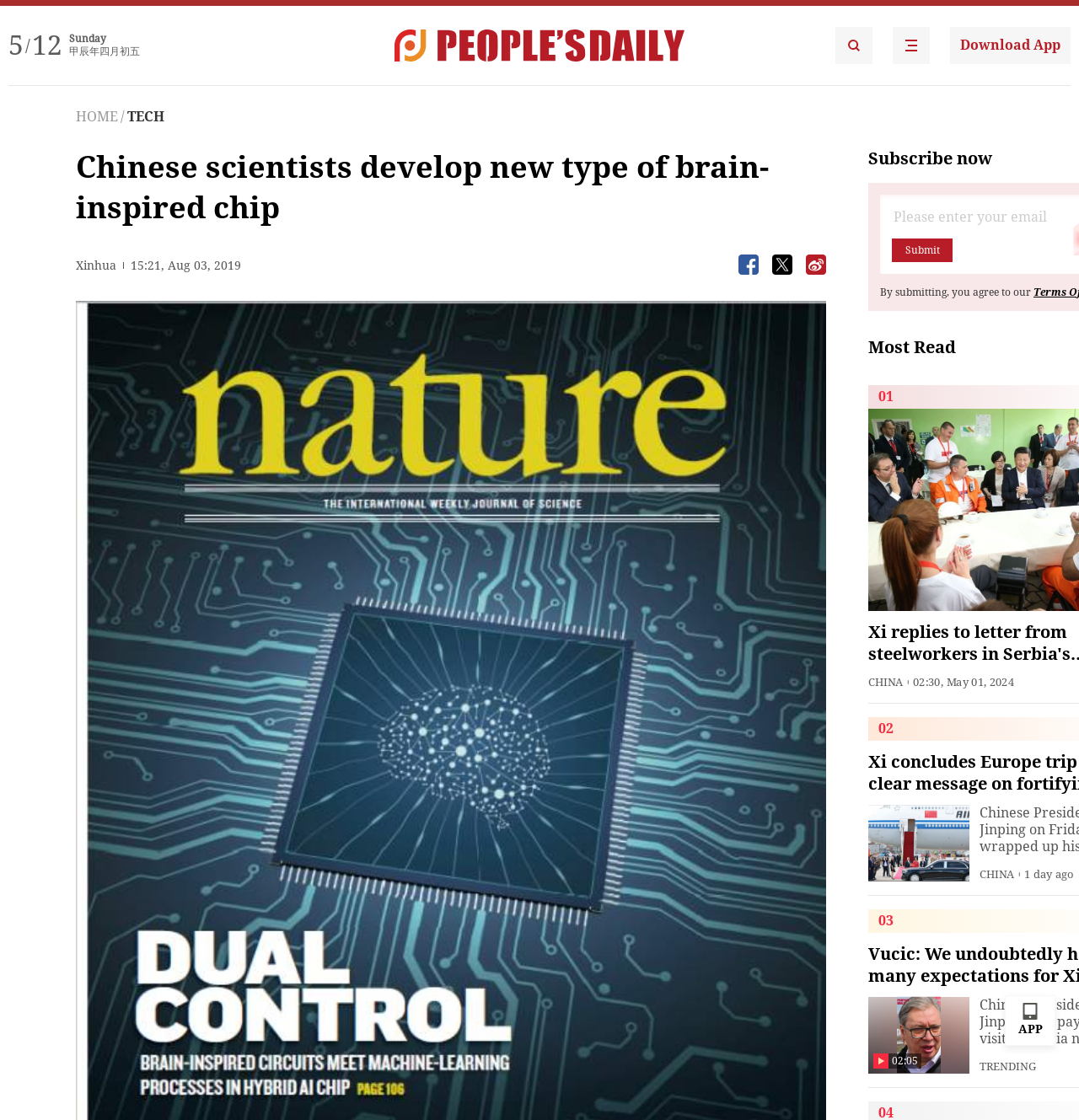Answer with a single word or phrase: 
How many trending news are there?

1